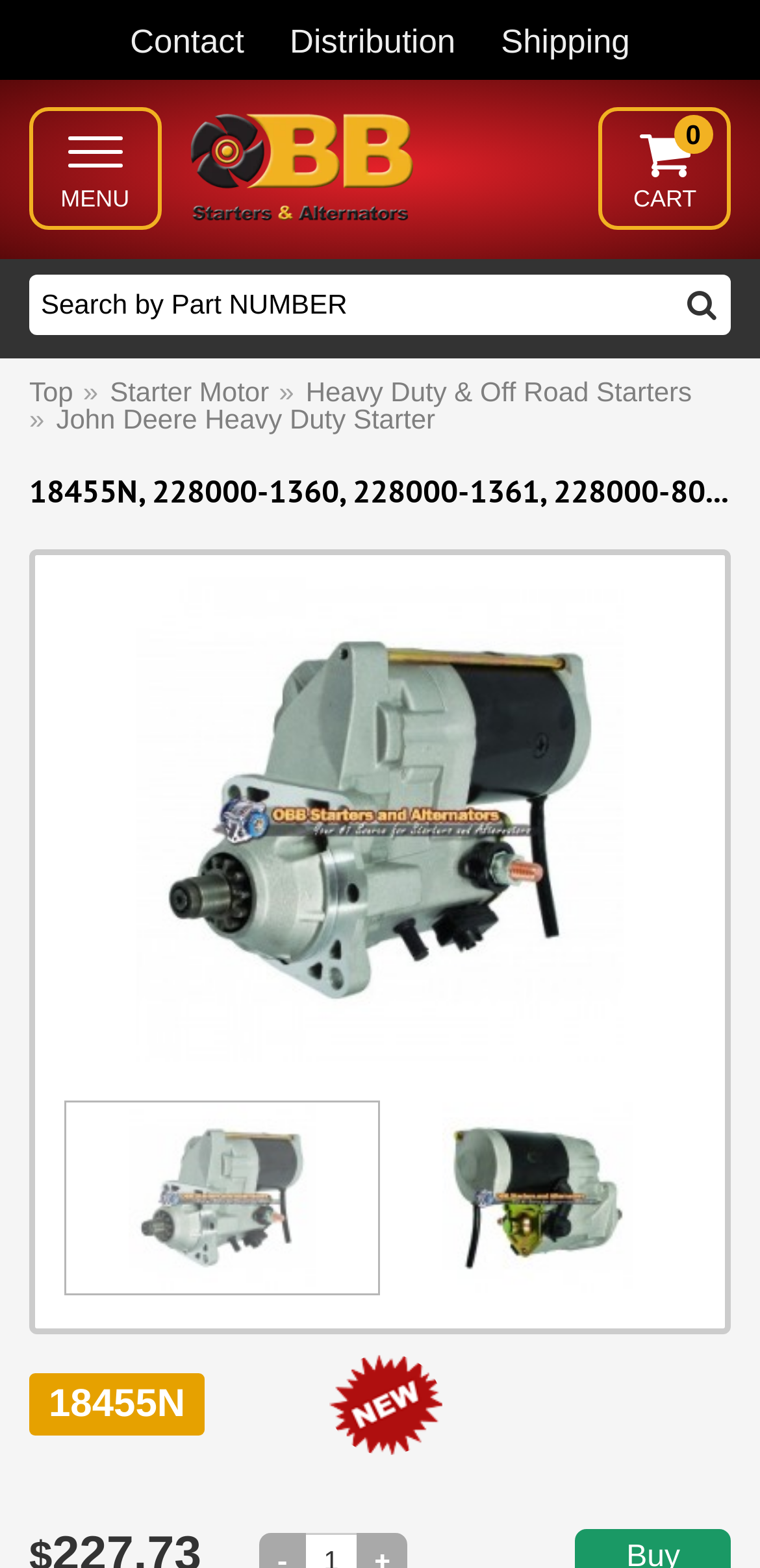Please find and give the text of the main heading on the webpage.

18455N, 228000-1360, 228000-1361, 228000-8080, 228000-8081 JOHN DEERE HEAVY DUTY STARTER